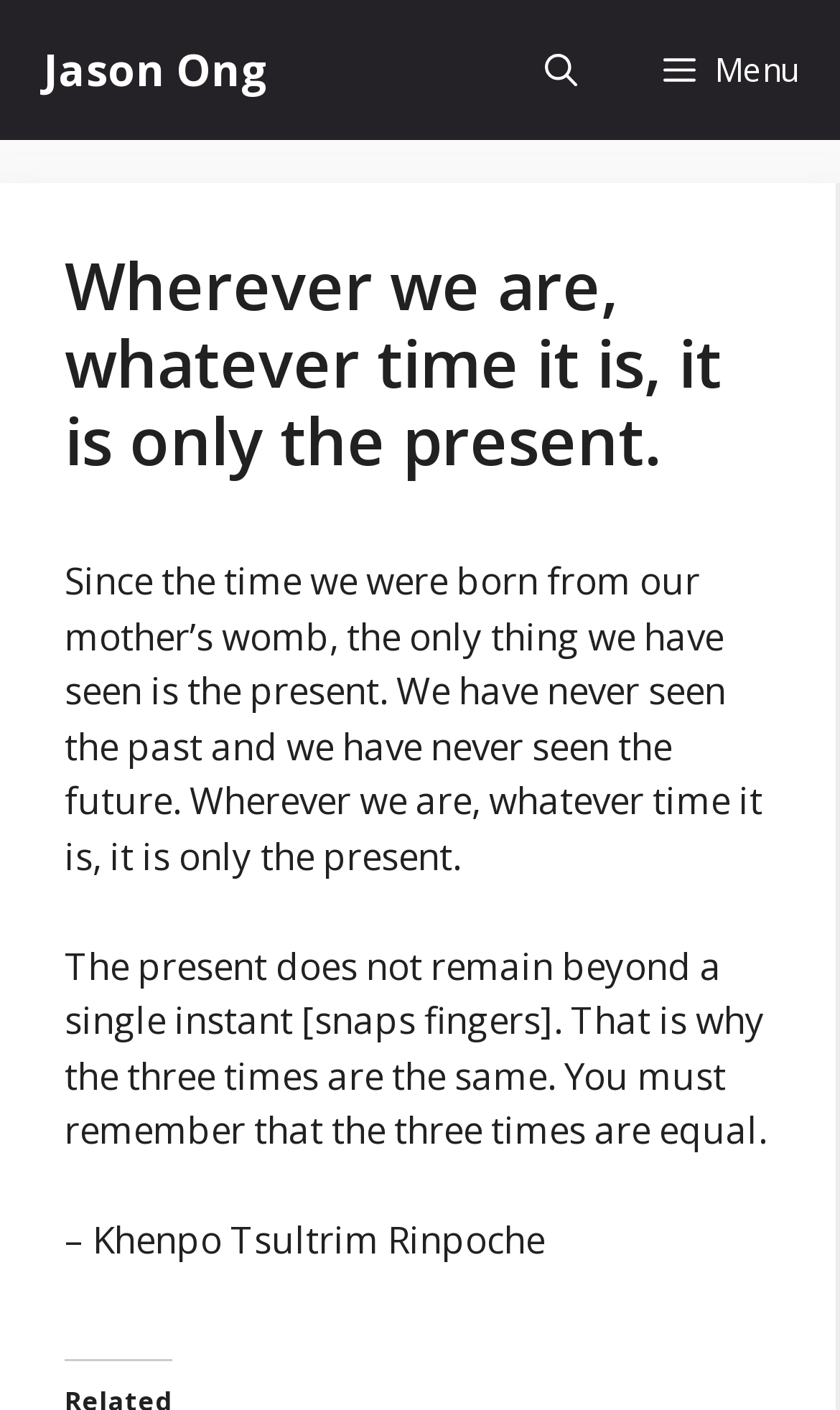Given the description aria-label="Open Search Bar", predict the bounding box coordinates of the UI element. Ensure the coordinates are in the format (top-left x, top-left y, bottom-right x, bottom-right y) and all values are between 0 and 1.

[0.597, 0.0, 0.738, 0.099]